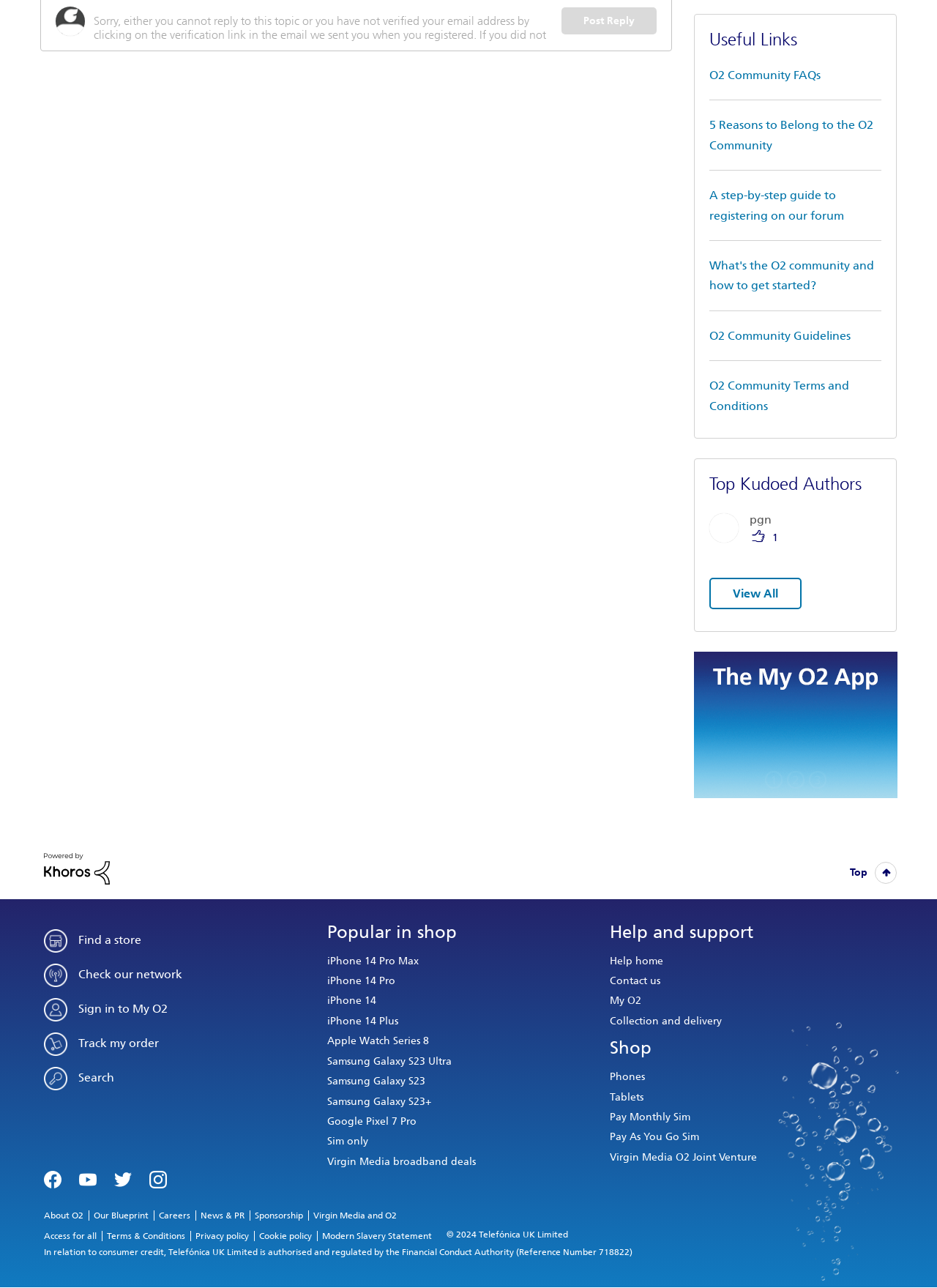What is the 'Top Kudoed Authors' section about?
Examine the screenshot and reply with a single word or phrase.

Authors with most kudos